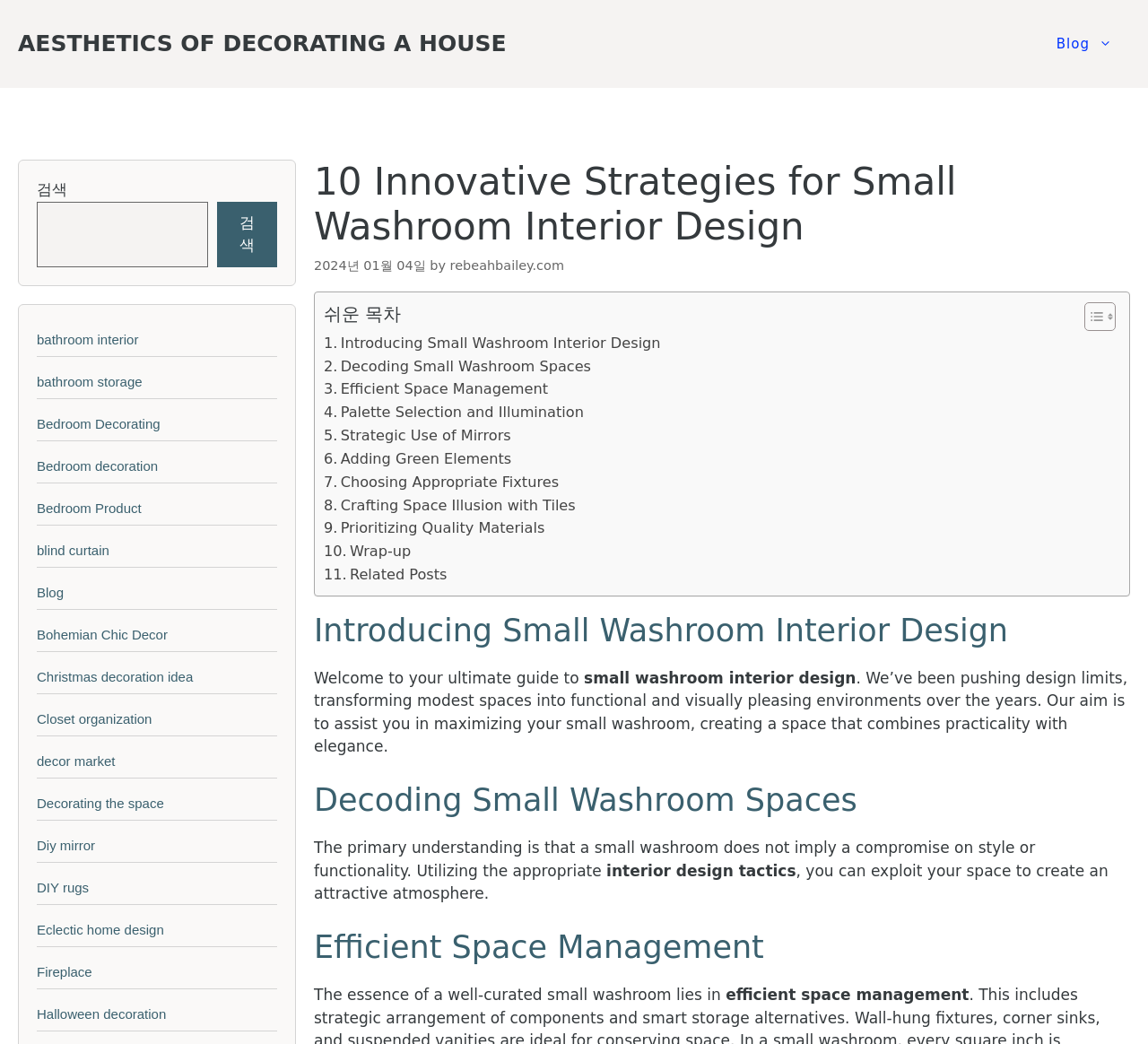Detail the various sections and features present on the webpage.

This webpage is about small washroom interior design, providing 10 innovative strategies to maximize space while maintaining style and functionality. At the top, there is a banner with a link to "AESTHETICS OF DECORATING A HOUSE" and a navigation menu with a link to "Blog". Below the banner, there is a heading that repeats the title of the webpage, accompanied by a time stamp and a link to the author's website.

The main content is divided into sections, each with a heading and a brief description. The sections are organized in a table layout, with a toggle button to show or hide the table of contents. The sections include "Introducing Small Washroom Interior Design", "Decoding Small Washroom Spaces", "Efficient Space Management", and others, each providing tips and strategies for designing a small washroom.

On the right side of the page, there is a complementary section with a search bar and several links to related topics, such as bathroom interior, bedroom decorating, and DIY projects. There are 16 links in total, each with a brief description.

The overall layout of the webpage is clean and easy to navigate, with clear headings and concise text. The use of a table layout and toggle button makes it easy to navigate the different sections and find specific information.